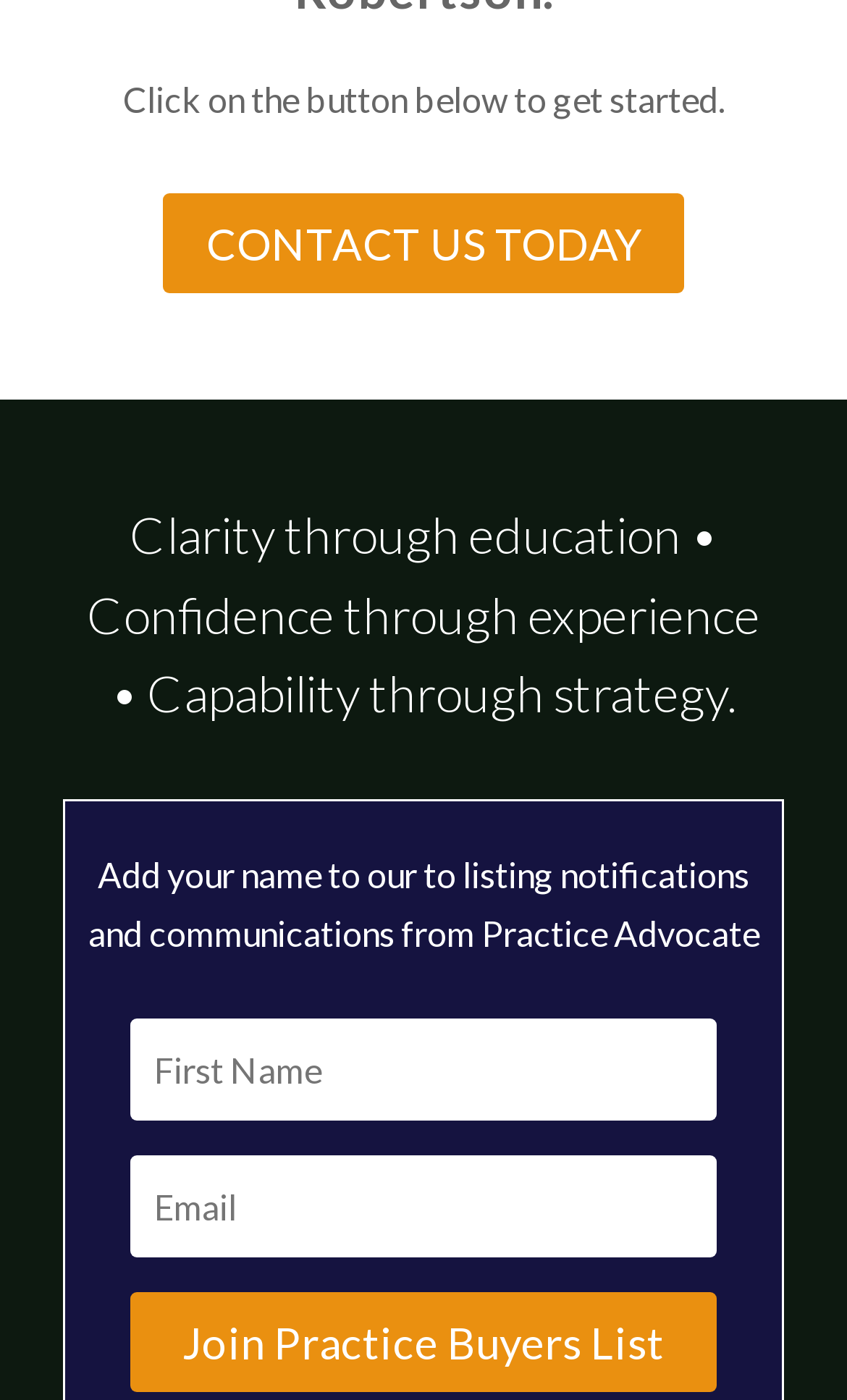Given the content of the image, can you provide a detailed answer to the question?
What is the call-to-action on the webpage?

The call-to-action on the webpage is to join the Practice Buyers List, as indicated by the link 'Join Practice Buyers List 5' at the bottom of the webpage, which is likely a button or a prominent link.